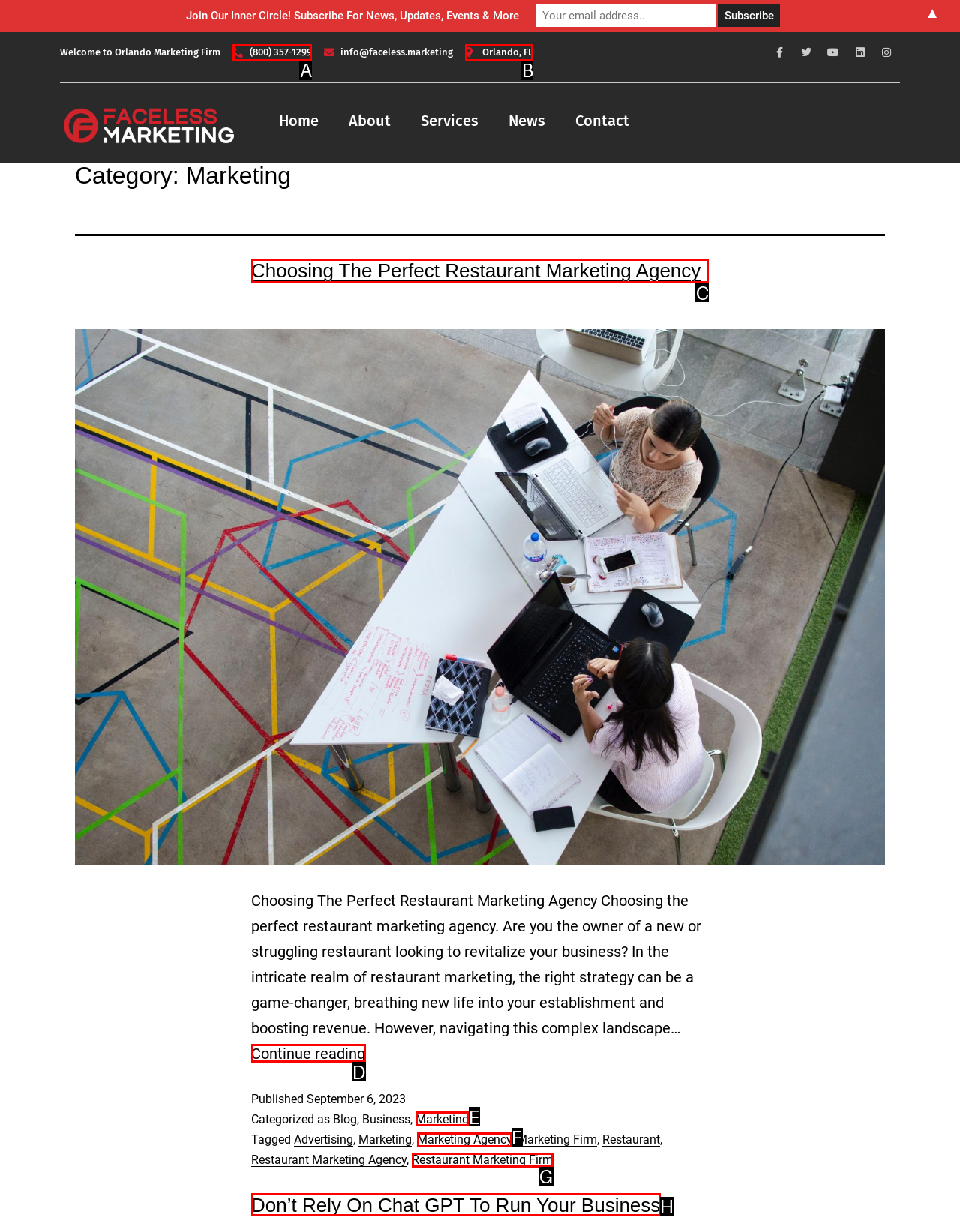Identify the correct UI element to click on to achieve the task: Read the article about Choosing The Perfect Restaurant Marketing Agency. Provide the letter of the appropriate element directly from the available choices.

C